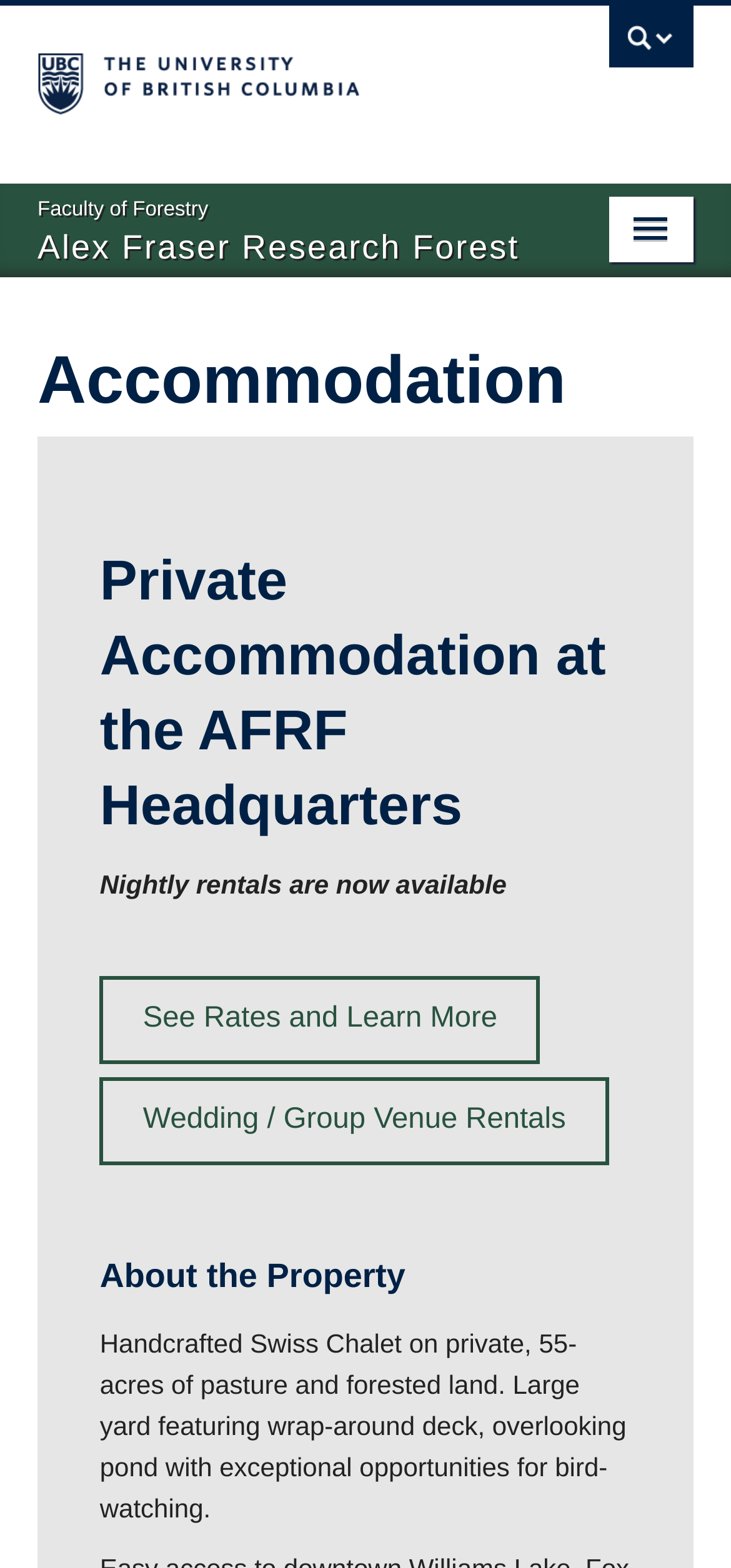Please answer the following question using a single word or phrase: 
What is the university affiliation of the research forest?

The University of British Columbia